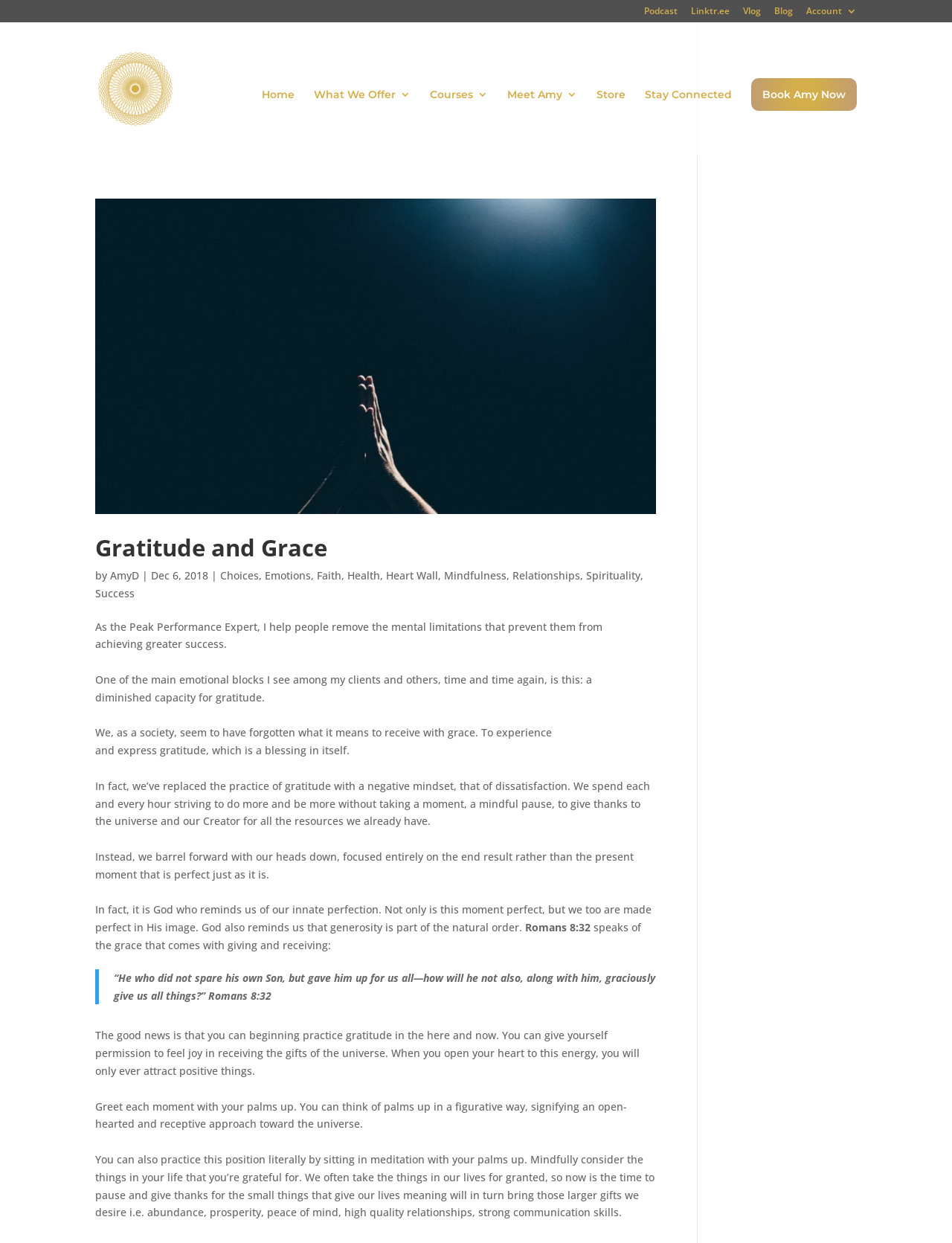Produce an extensive caption that describes everything on the webpage.

The webpage is titled "Faith Archives - Amy Elizabeth" and has a prominent header section with links to various pages, including "Podcast", "Linktr.ee", "Vlog", "Blog", and "Account 3". Below the header, there is a section with a link to "Amy Elizabeth" accompanied by an image. 

To the right of this section, there is a navigation menu with links to "Home", "What We Offer 3", "Courses 3", "Meet Amy 3", "Store", "Stay Connected", and "Book Amy Now". 

The main content of the webpage is an article titled "Gratitude and Grace" with a heading and an image. The article discusses the importance of gratitude and how it has been replaced by a negative mindset of dissatisfaction. The author, Amy Elizabeth, explains that people have forgotten the practice of gratitude and instead focus on achieving more and being more, without taking time to appreciate what they already have. 

The article is divided into several paragraphs, each discussing a different aspect of gratitude and its importance. There are also several links to related topics, such as "Choices", "Emotions", "Faith", "Health", "Heart Wall", "Mindfulness", "Relationships", "Spirituality", and "Success". 

Throughout the article, there are several static text elements that provide additional information and emphasize the importance of gratitude. The overall tone of the article is inspirational and encouraging, urging readers to cultivate a sense of gratitude in their daily lives.